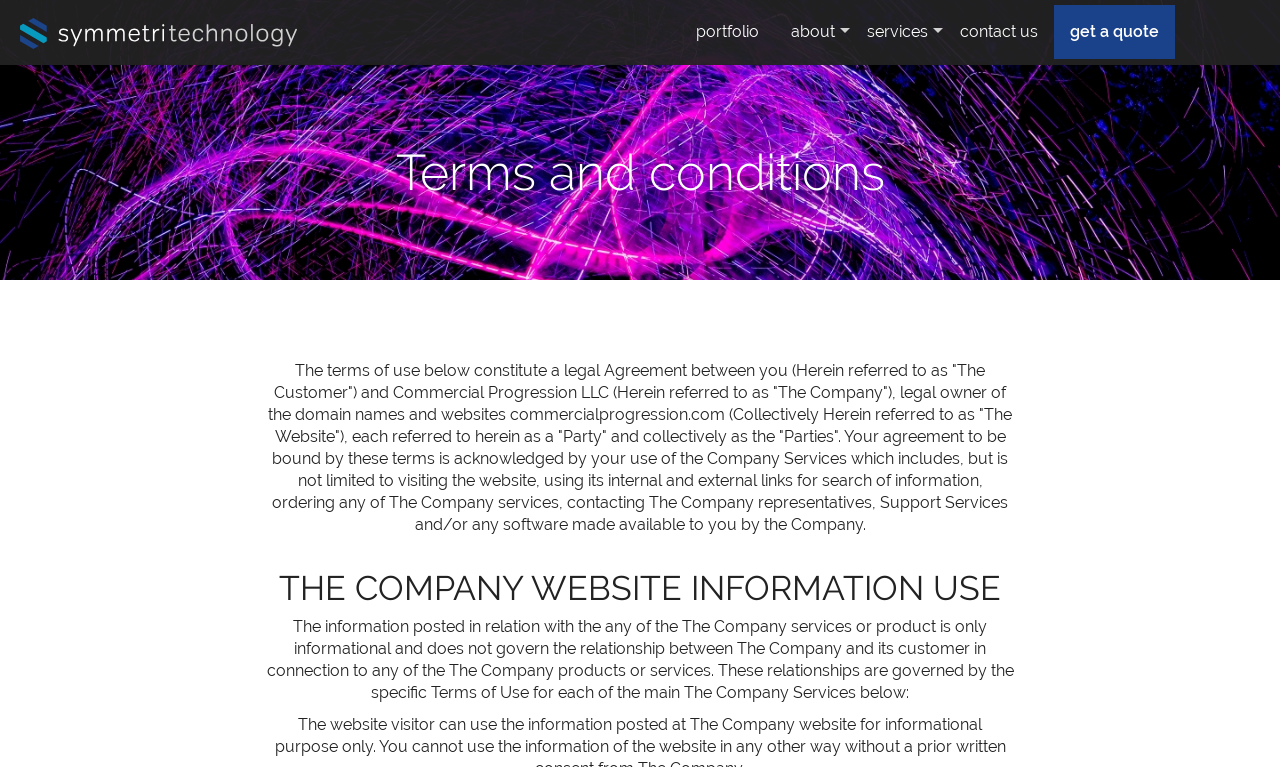Offer a meticulous description of the webpage's structure and content.

The webpage is about the terms and conditions of Symmetri Technology, a company that owns the domain names and websites commercialprogression.com. At the top left of the page, there is a heading "Symmetri Technology home" with a link and an image. Below this, there is a main navigation menu with five links: "portfolio", "about", "services", "contact us", and "get a quote". 

The main content of the page is divided into two sections. The first section has a heading "Terms and conditions" and contains a long paragraph of text that outlines the legal agreement between the customer and Commercial Progression LLC, including the terms of use for the company's services and website. 

The second section has a heading "THE COMPANY WEBSITE INFORMATION USE" and contains another paragraph of text that explains the informational nature of the content posted on the website in relation to the company's services and products.